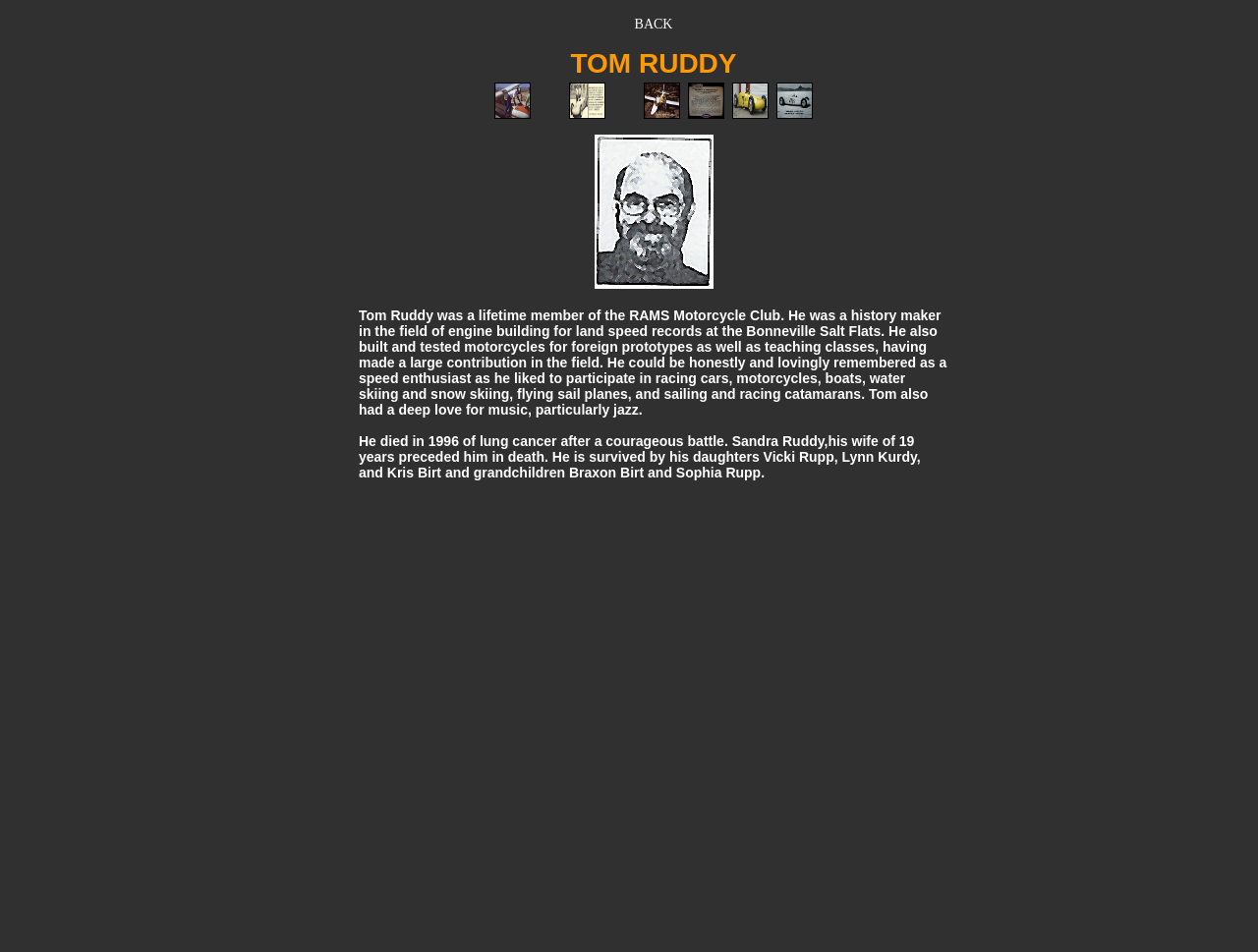Please provide a detailed answer to the question below by examining the image:
What is the topic of the webpage?

The webpage has a heading element with the text 'TOM RUDDY' and another heading element with a biography of Tom Ruddy, indicating that the topic of the webpage is Tom Ruddy.